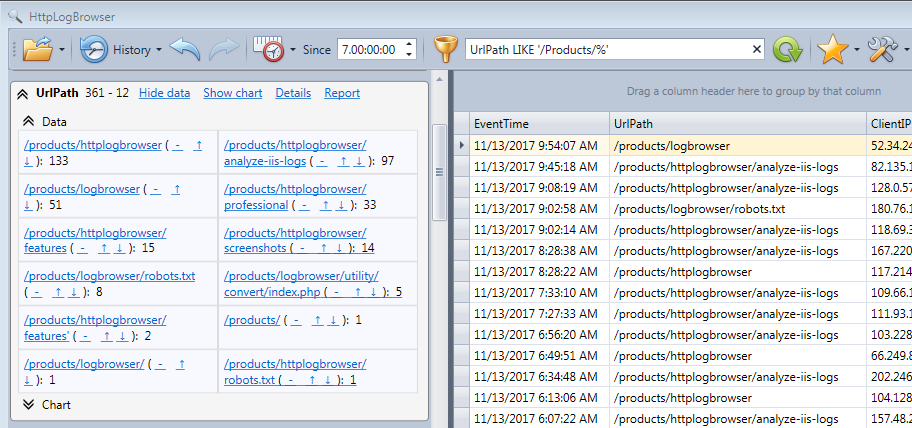Describe all the elements and aspects of the image comprehensively.

The image displays a screenshot of the HttpLogBrowser application, illustrating a data analysis interface. On the left side, there is a detailed list titled "UrlPath," which shows various entries with corresponding request counts for different URLs related to the application's log browsing features. The right side highlights a set of log entries with timestamps and request details filtered by the condition "UrlPath LIKE '/Products/%'," visually indicating a specific focus on requests related to the "Products" path. This interface allows users to easily navigate and analyze web log statistics, enhancing their understanding of traffic patterns to specific pages within the application.